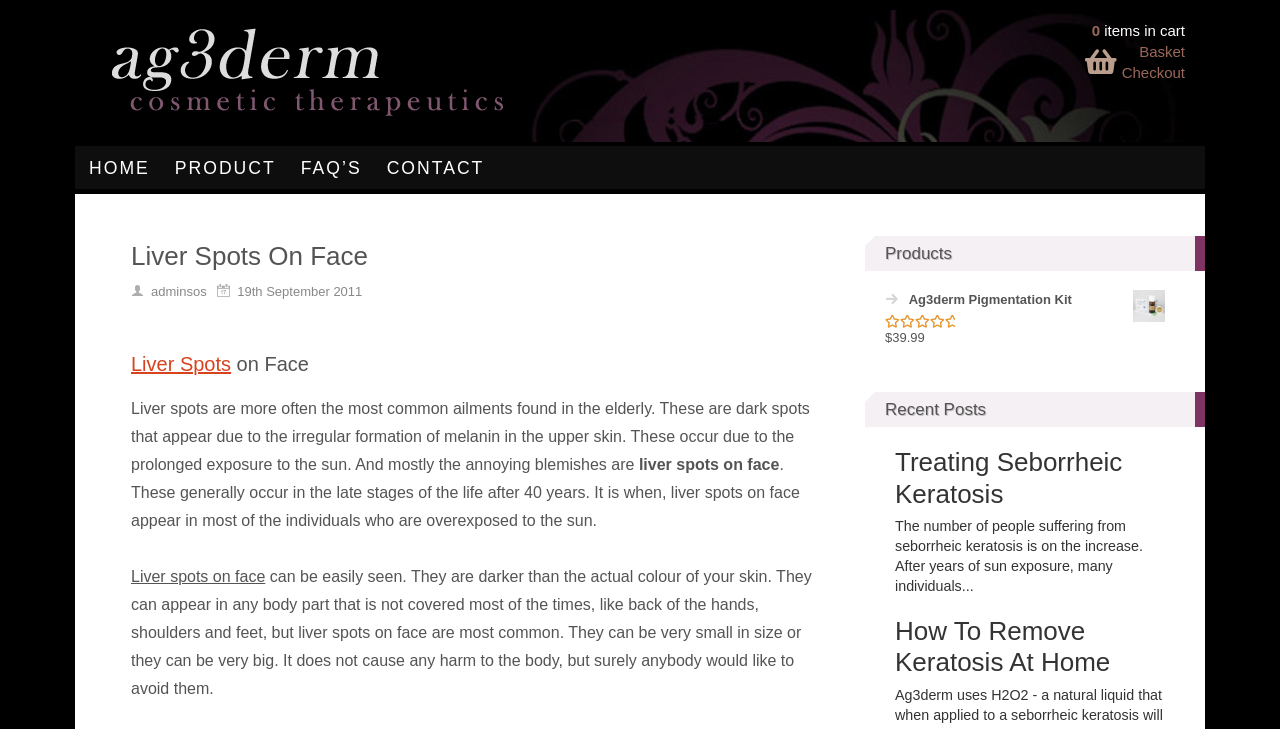Determine the bounding box coordinates of the section I need to click to execute the following instruction: "Purchase the 'Ag3derm Pigmentation Kit'". Provide the coordinates as four float numbers between 0 and 1, i.e., [left, top, right, bottom].

[0.691, 0.391, 0.926, 0.433]